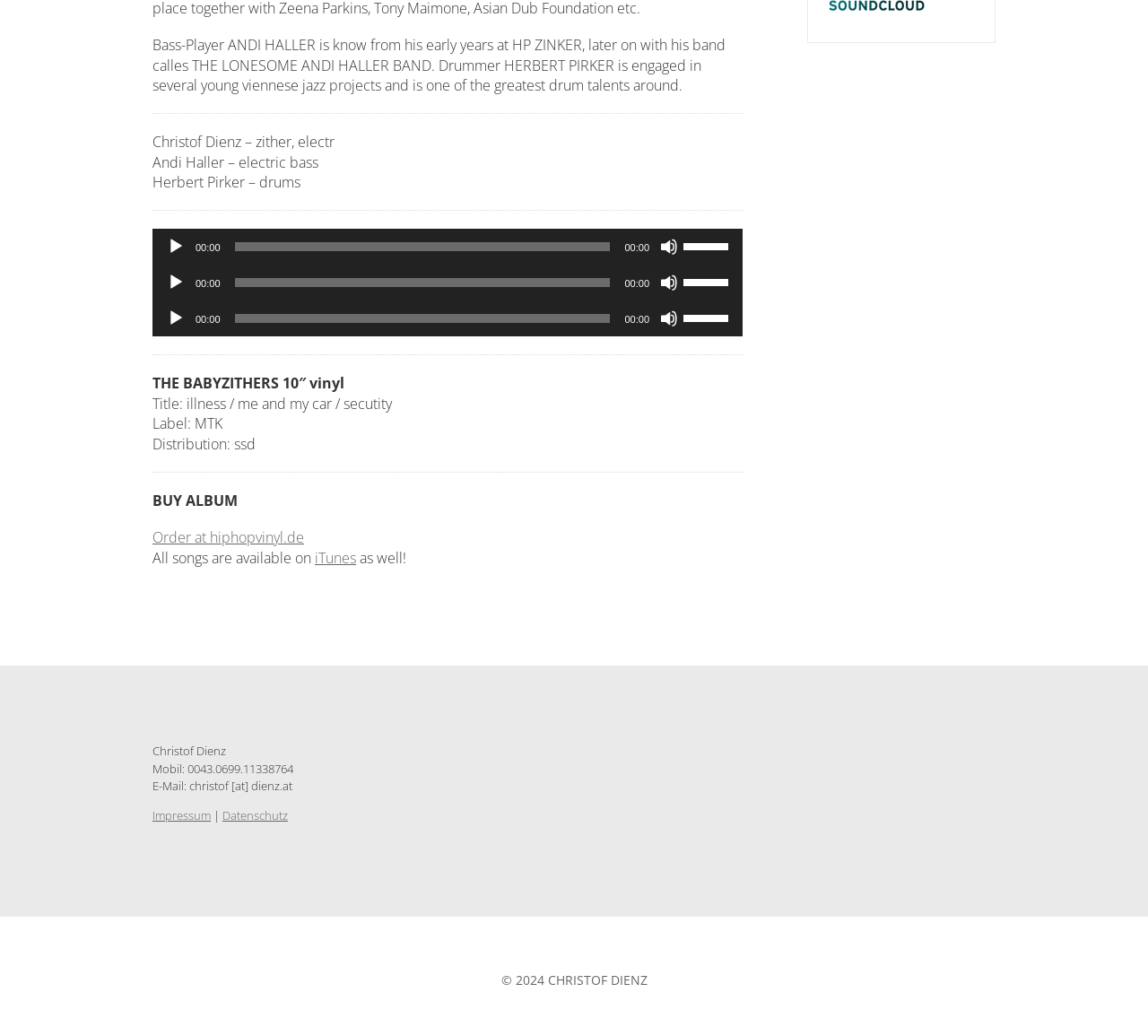Find the bounding box of the element with the following description: "iTunes". The coordinates must be four float numbers between 0 and 1, formatted as [left, top, right, bottom].

[0.274, 0.529, 0.31, 0.548]